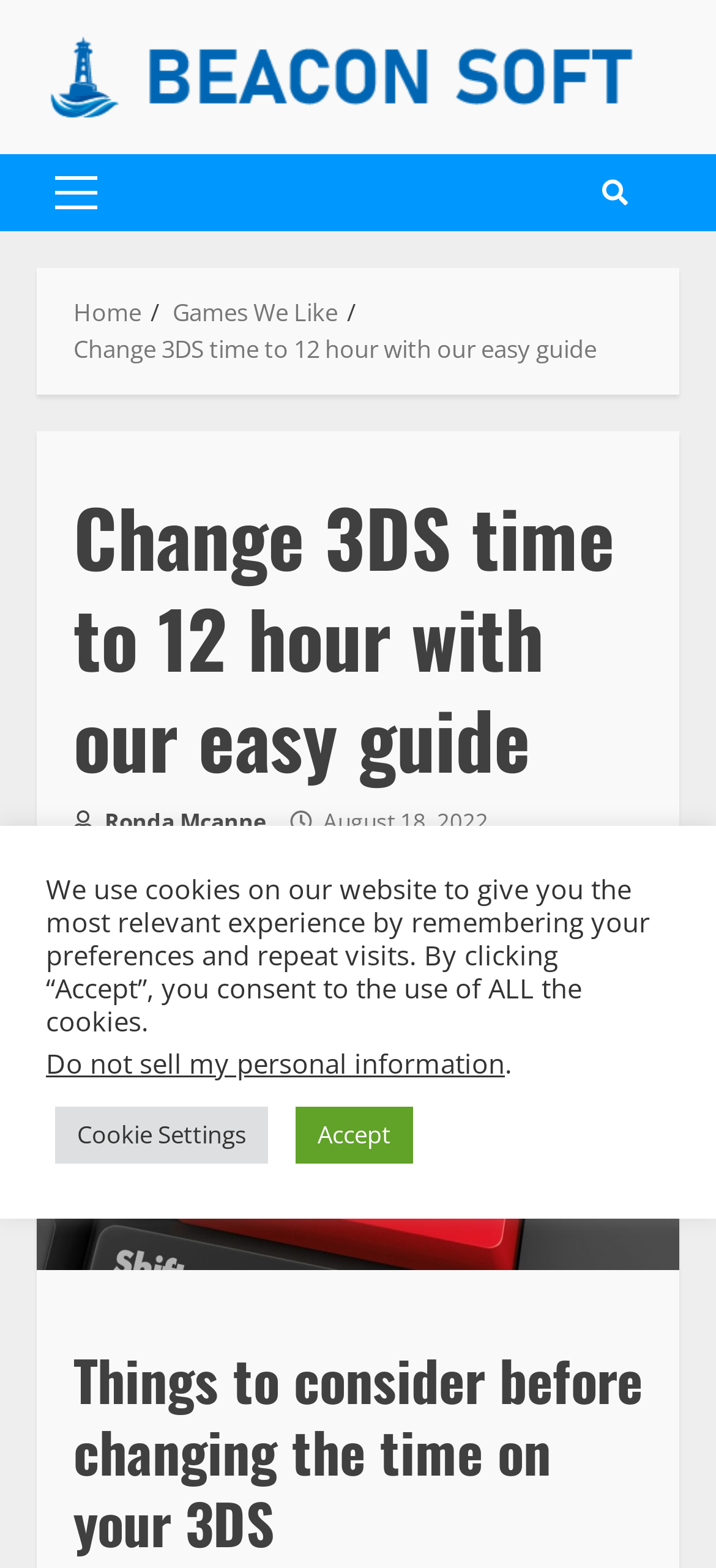How long does it take to read the article?
Using the image as a reference, deliver a detailed and thorough answer to the question.

The article provides an estimate of the time it takes to read the content, which is 3 minutes. This information is found below the main heading, indicating that the article can be read in a short amount of time.